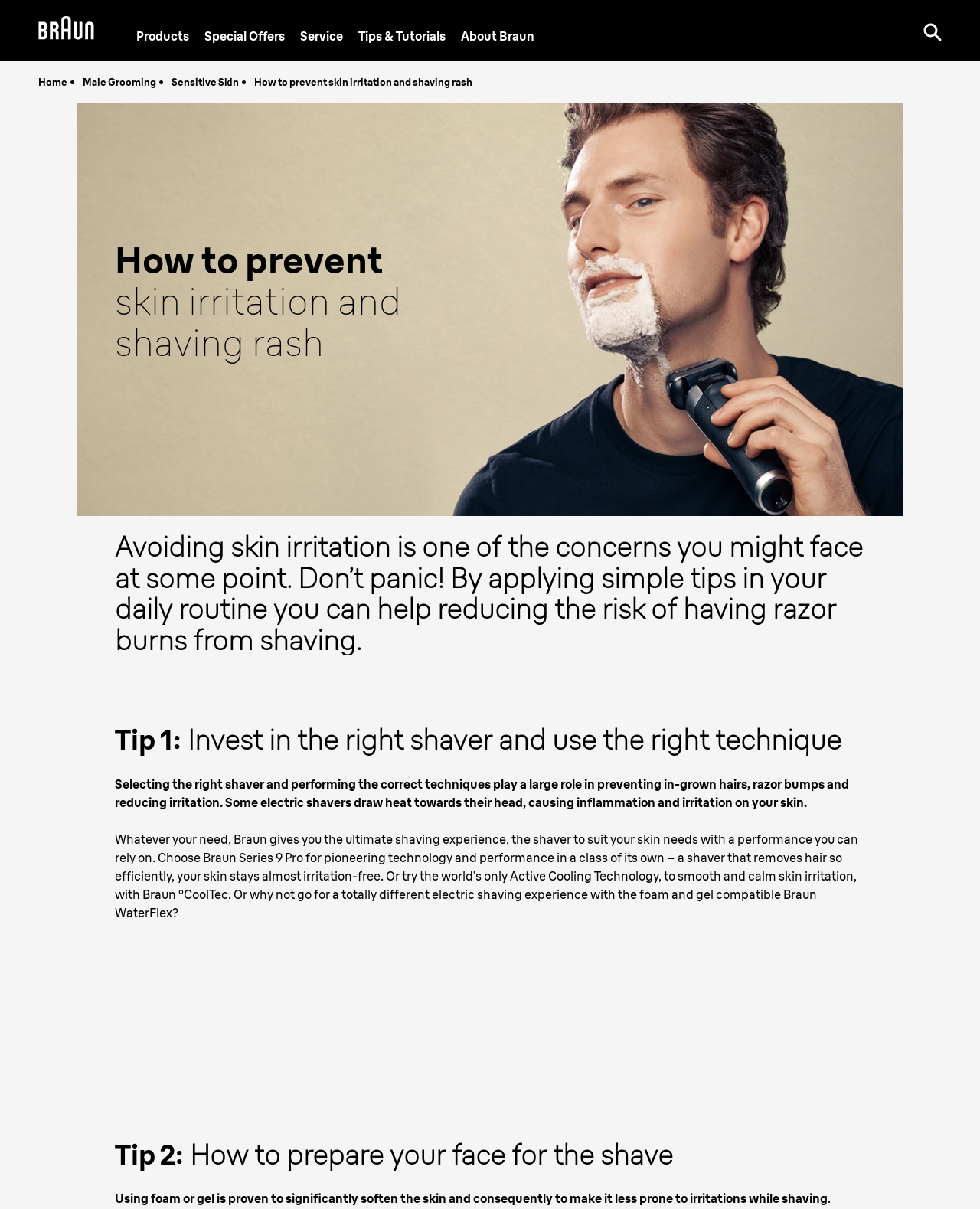Can you look at the image and give a comprehensive answer to the question:
How many tips are provided to prevent skin irritation?

The webpage provides two tips to prevent skin irritation, which are 'Tip 1: Invest in the right shaver and use the right technique' and 'Tip 2: How to prepare your face for the shave', as indicated by the headings in the article.